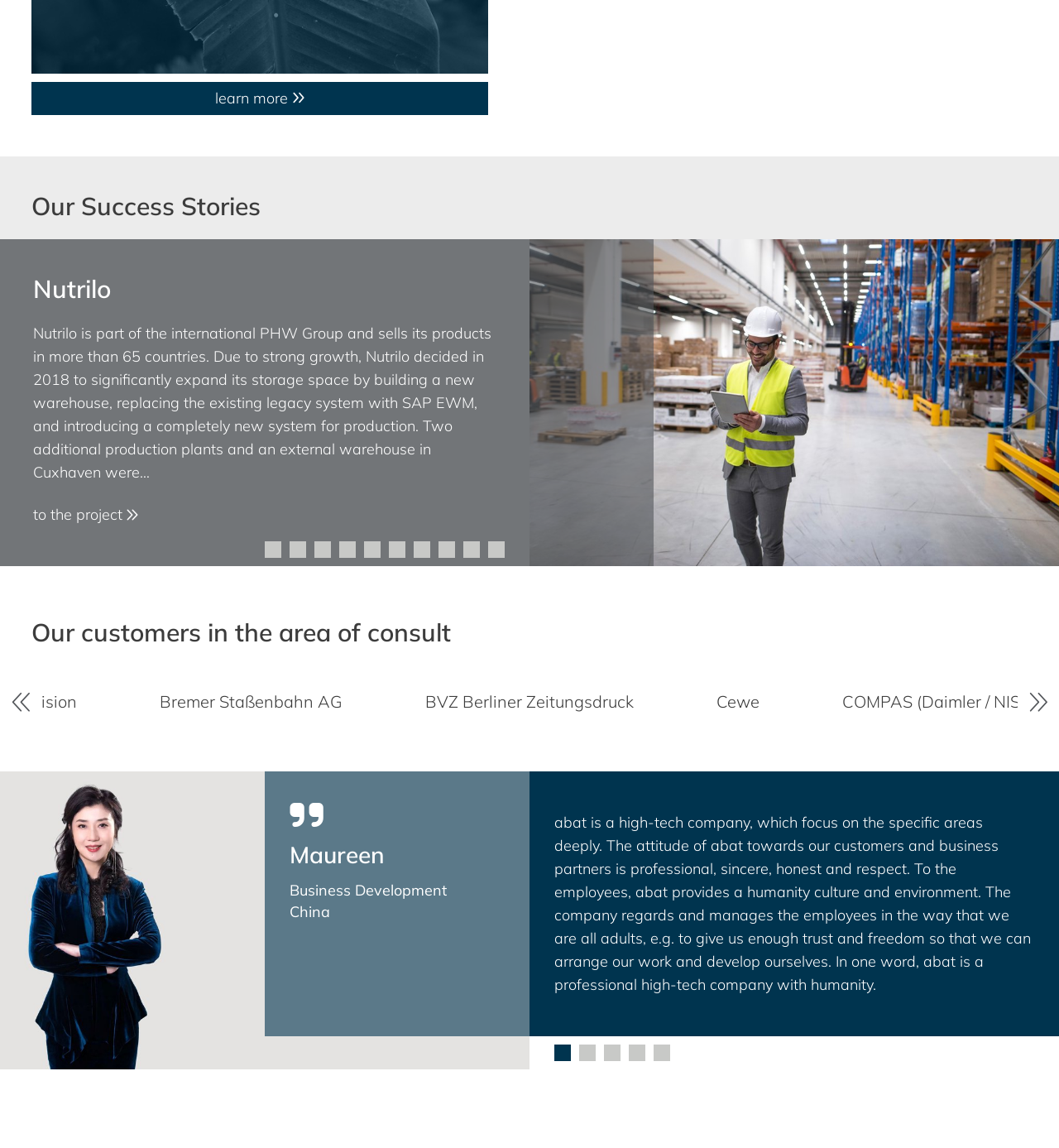Find the bounding box coordinates of the clickable element required to execute the following instruction: "Click on the 'HOME' link". Provide the coordinates as four float numbers between 0 and 1, i.e., [left, top, right, bottom].

None